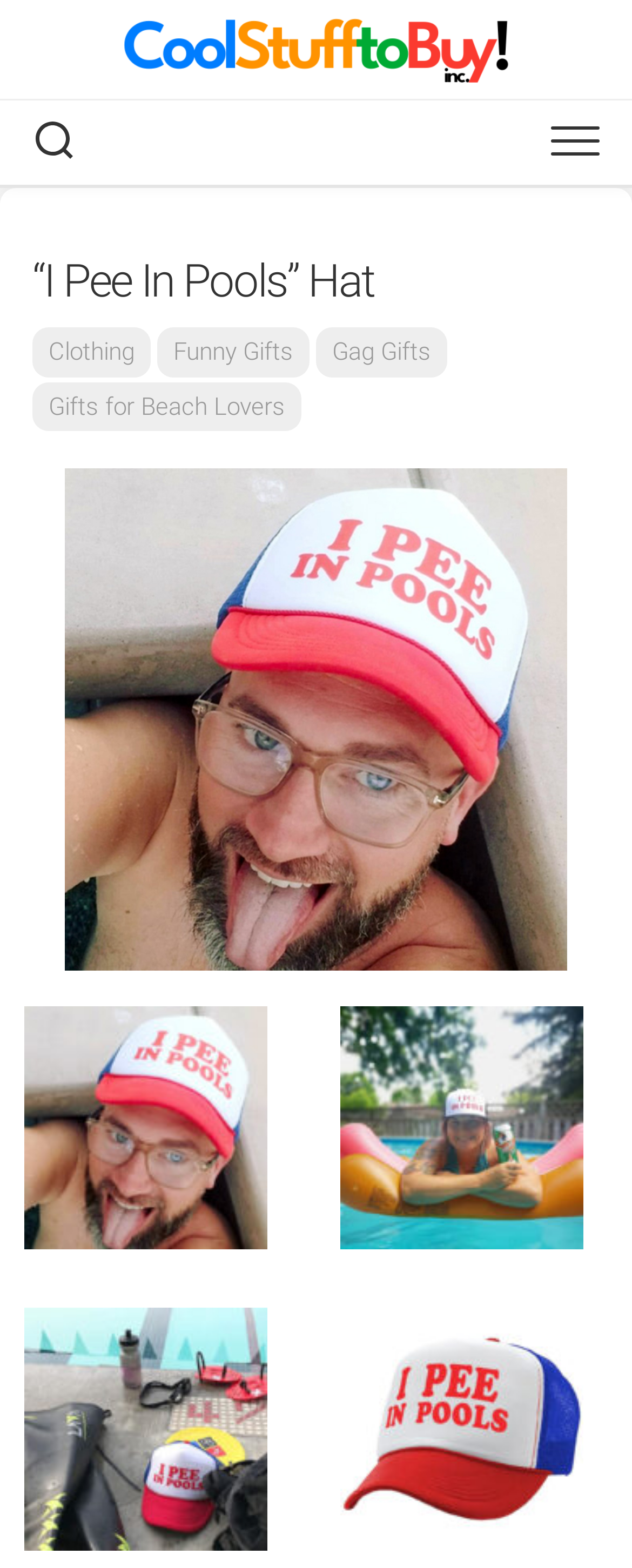What is the company name mentioned on the webpage?
Please provide a single word or phrase in response based on the screenshot.

Cool Stuff To Buy Inc